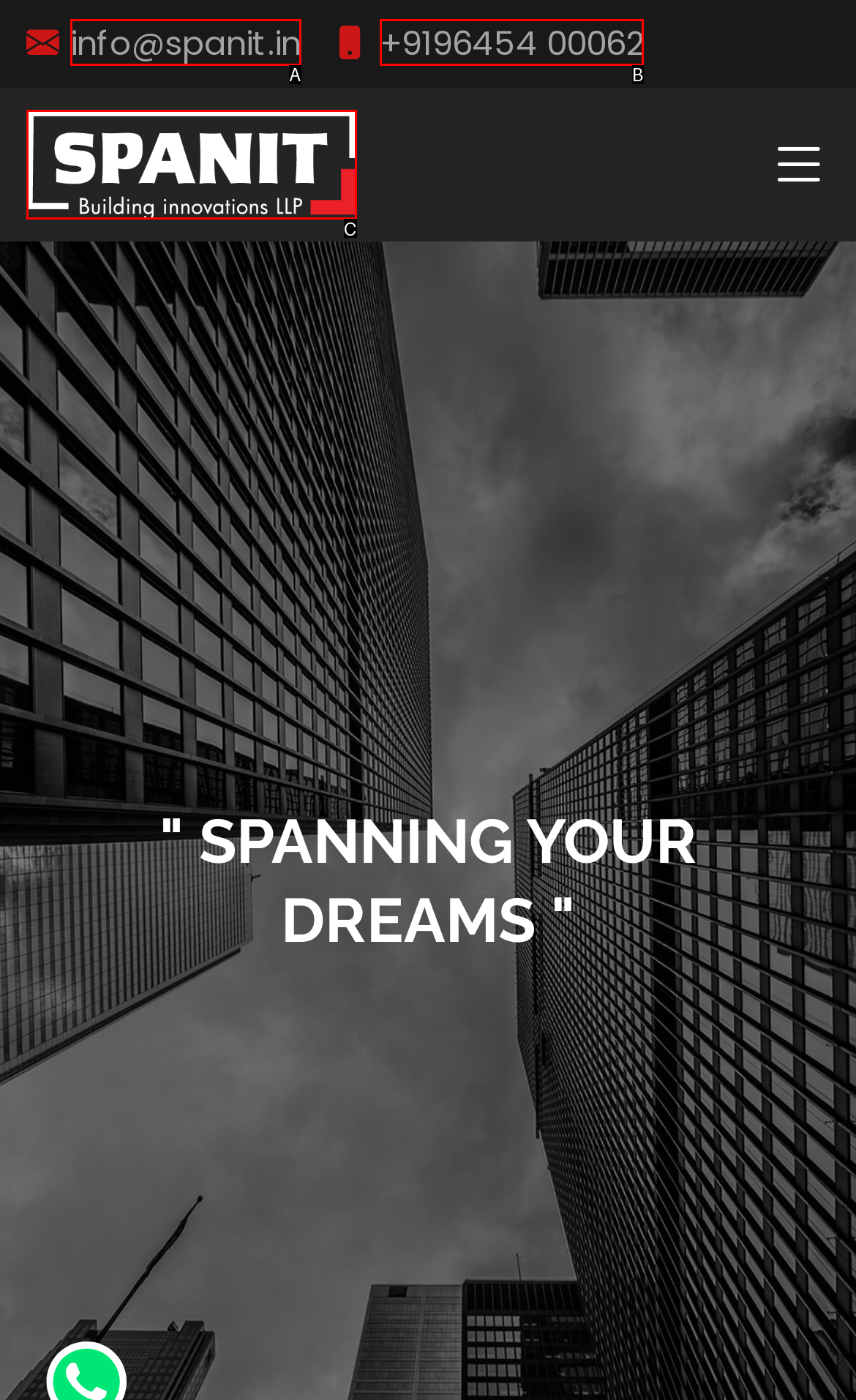Match the HTML element to the description: PowerBI. Answer with the letter of the correct option from the provided choices.

None